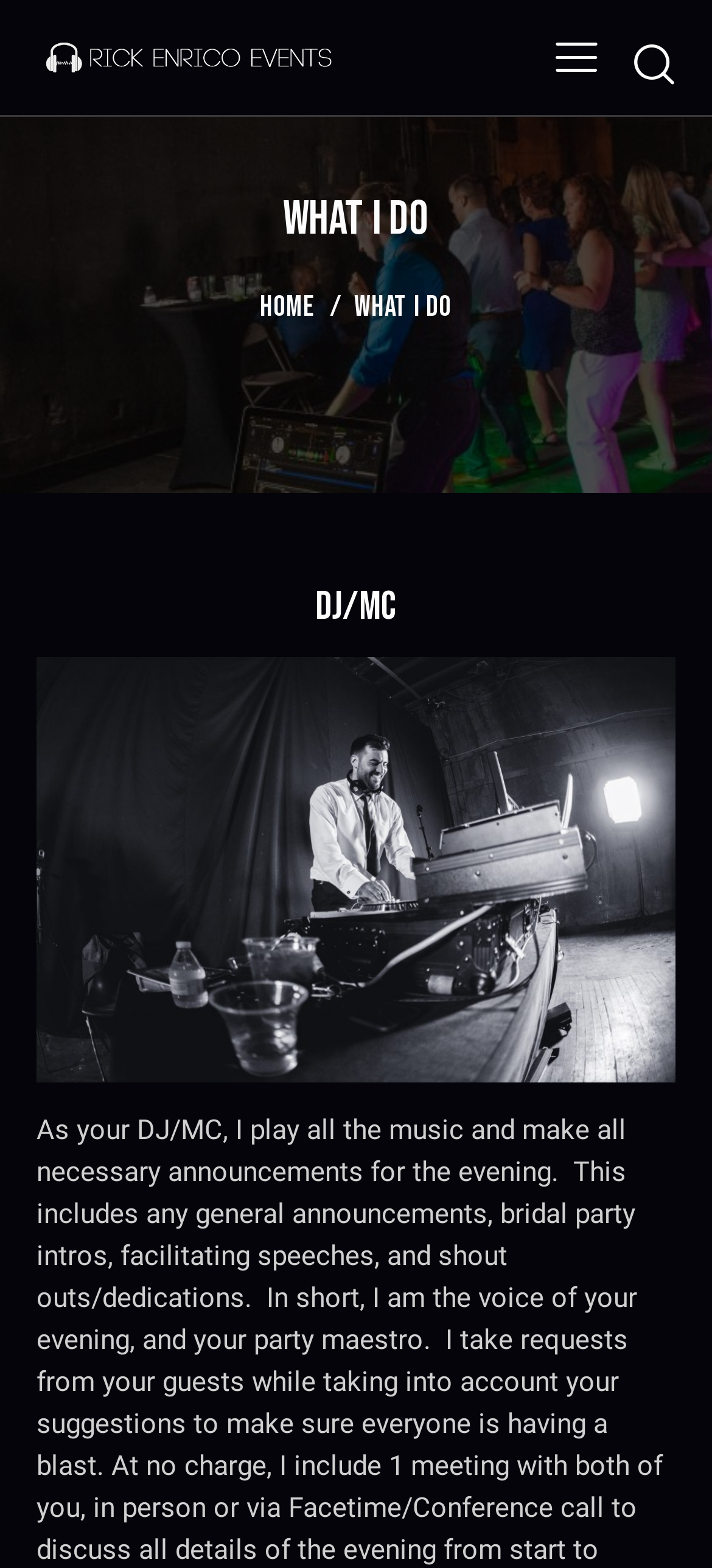Using the image as a reference, answer the following question in as much detail as possible:
What type of service is being offered?

The webpage has a heading 'DJ/MC' and a corresponding figure, indicating that the service being offered is related to DJing and MCing, likely for events and parties.